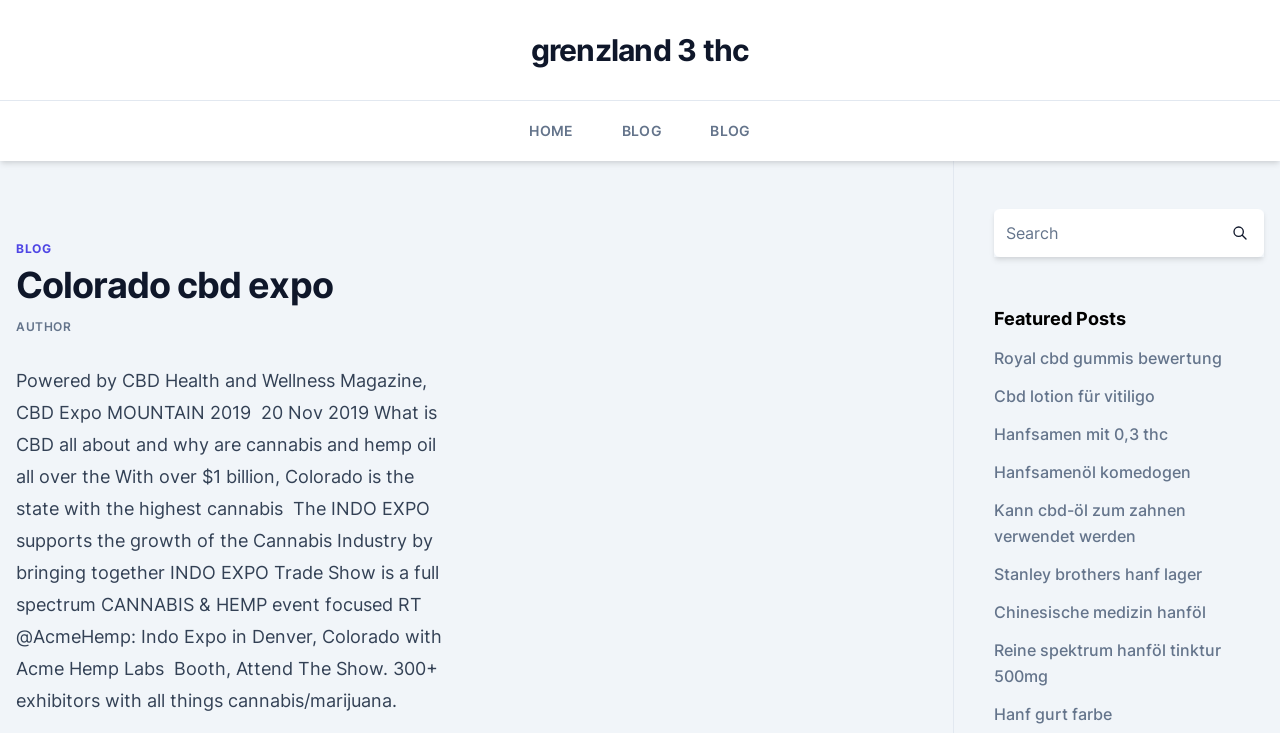Can you pinpoint the bounding box coordinates for the clickable element required for this instruction: "search for something"? The coordinates should be four float numbers between 0 and 1, i.e., [left, top, right, bottom].

[0.776, 0.285, 0.95, 0.351]